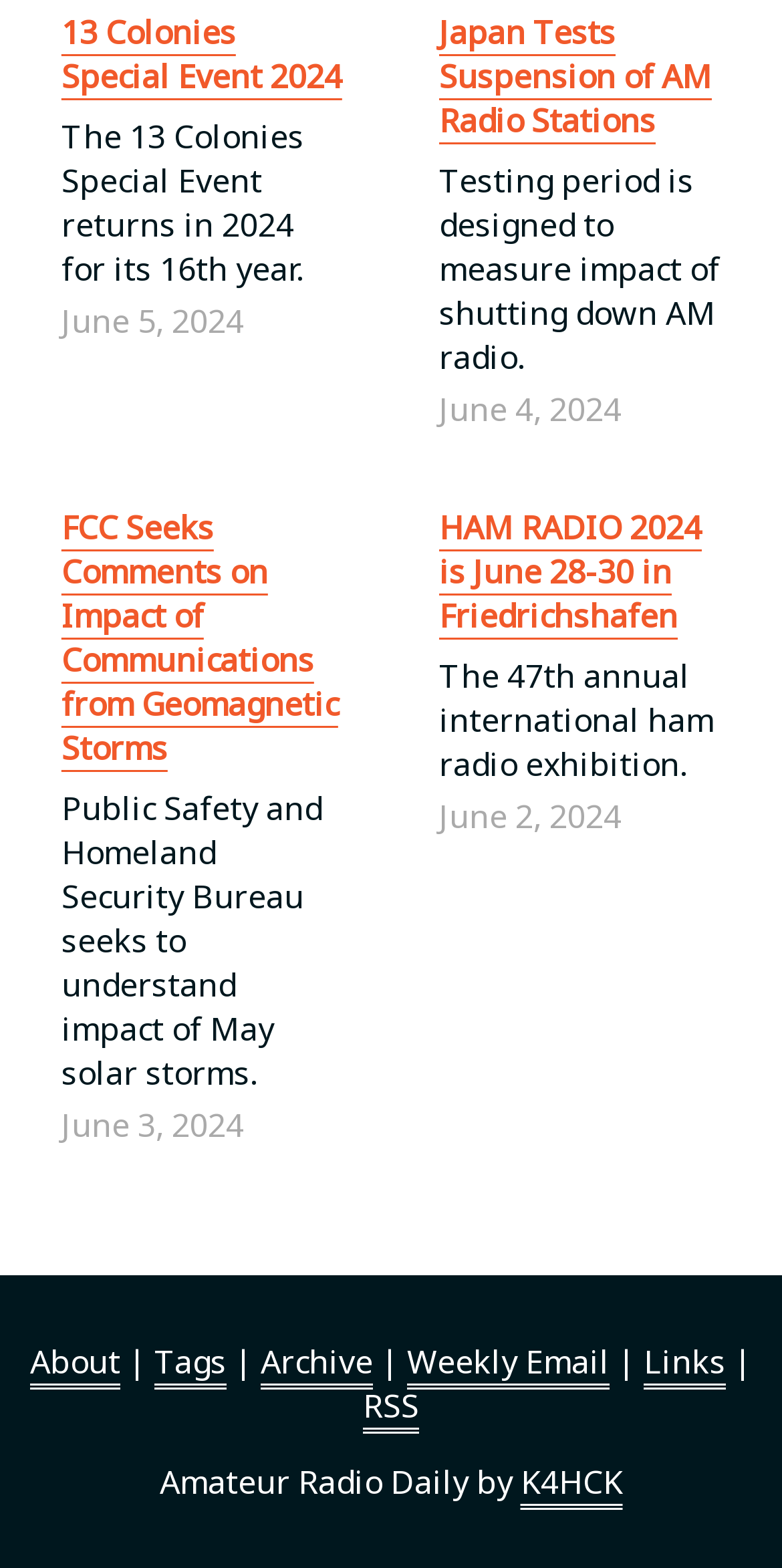What is the author of the 'Amateur Radio Daily'?
From the image, provide a succinct answer in one word or a short phrase.

K4HCK